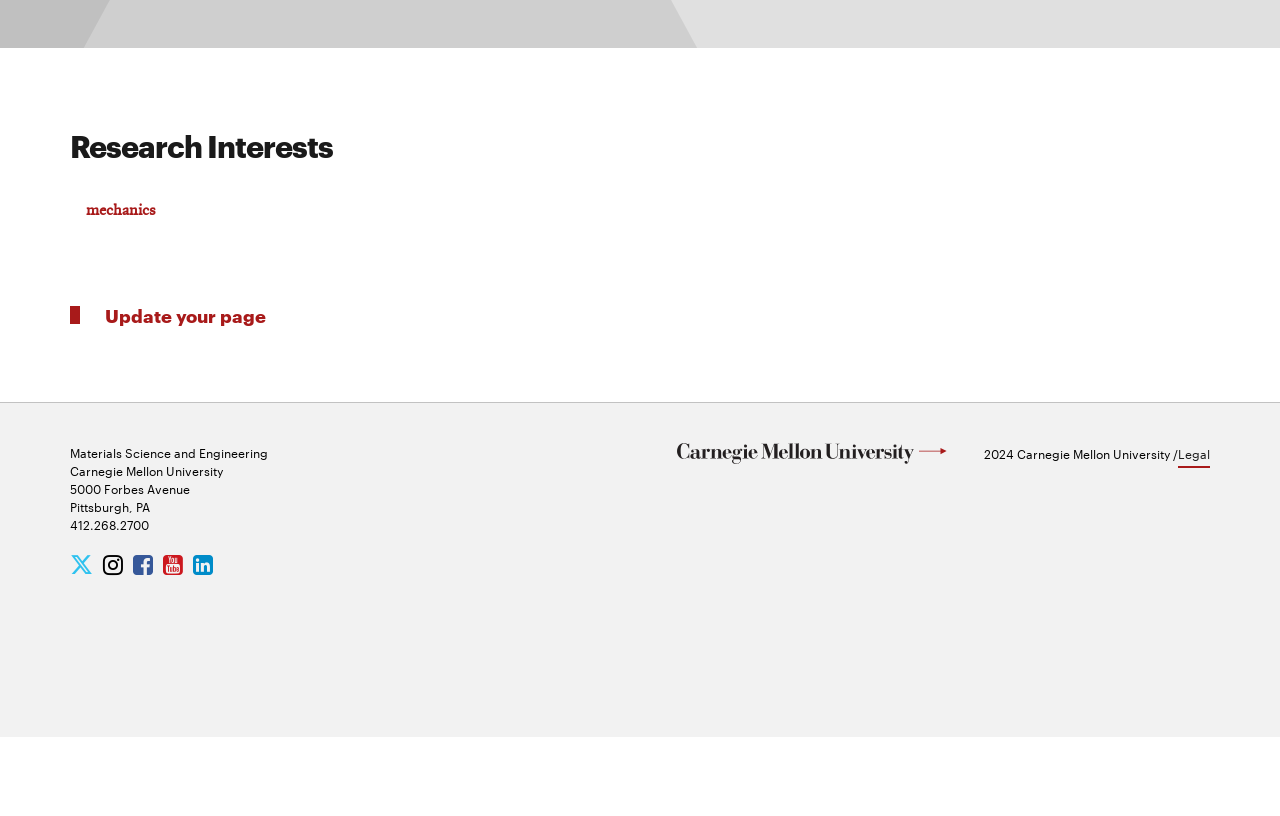Answer the question below using just one word or a short phrase: 
How many social media links are present?

5